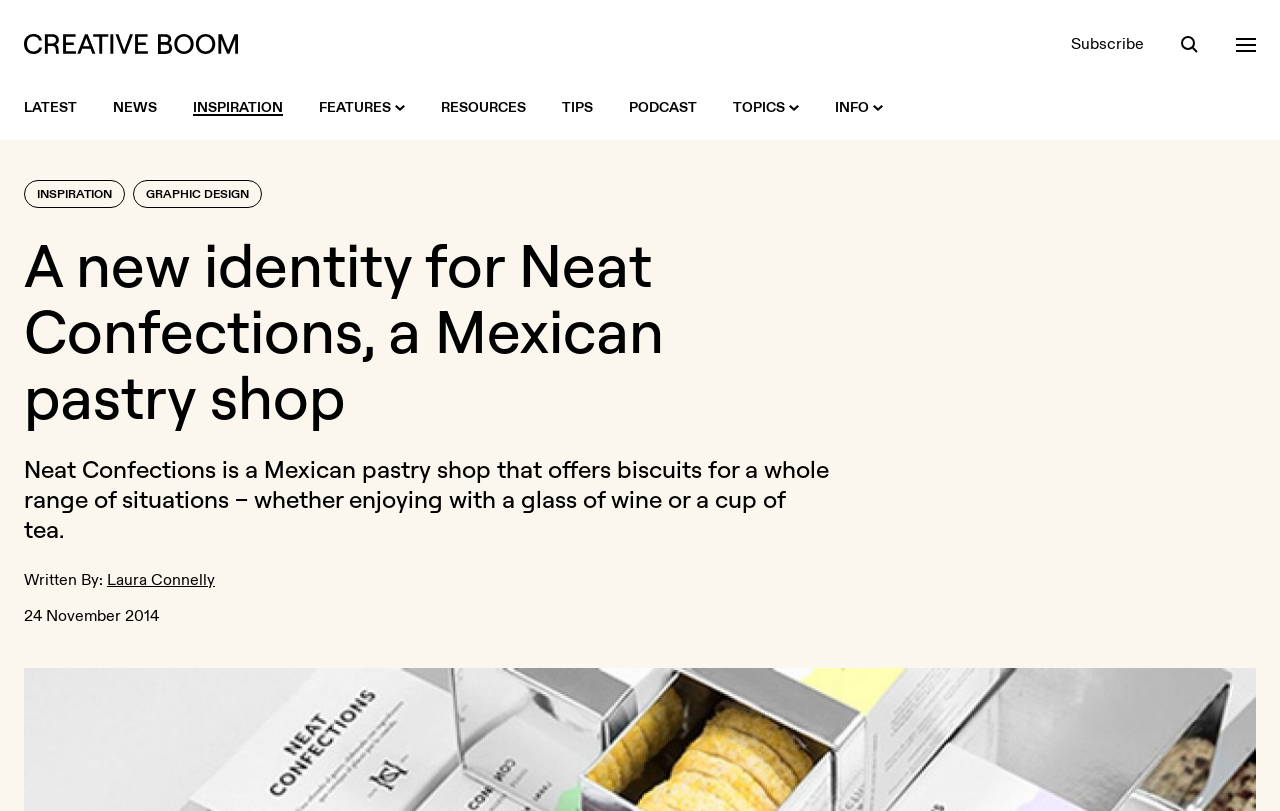What type of shop is Neat Confections?
Answer the question in as much detail as possible.

I determined this by reading the StaticText element that describes Neat Confections as 'a Mexican pastry shop that offers biscuits for a whole range of situations – whether enjoying with a glass of wine or a cup of tea.'